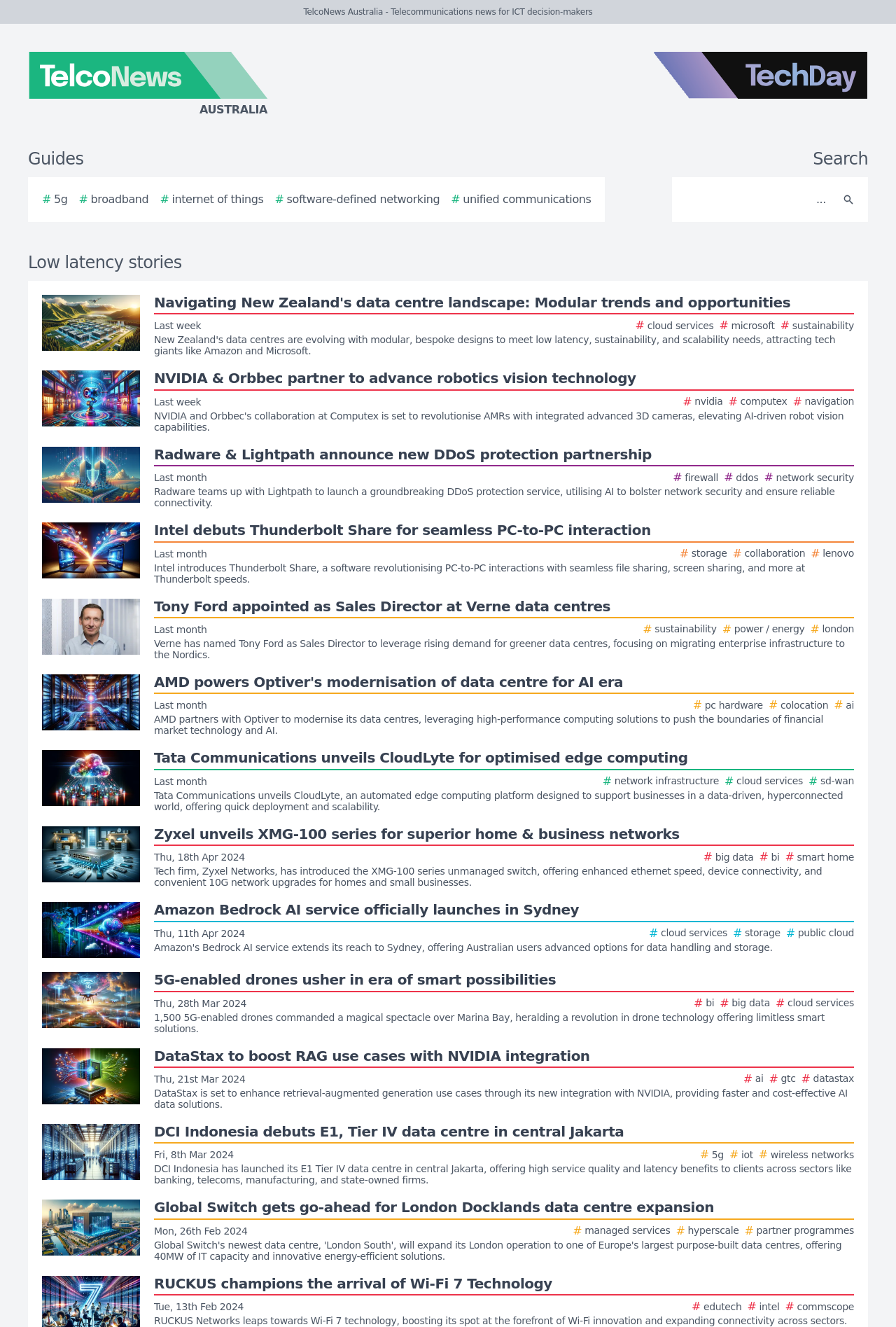Using the element description aria-label="Search", predict the bounding box coordinates for the UI element. Provide the coordinates in (top-left x, top-left y, bottom-right x, bottom-right y) format with values ranging from 0 to 1.

[0.931, 0.138, 0.962, 0.163]